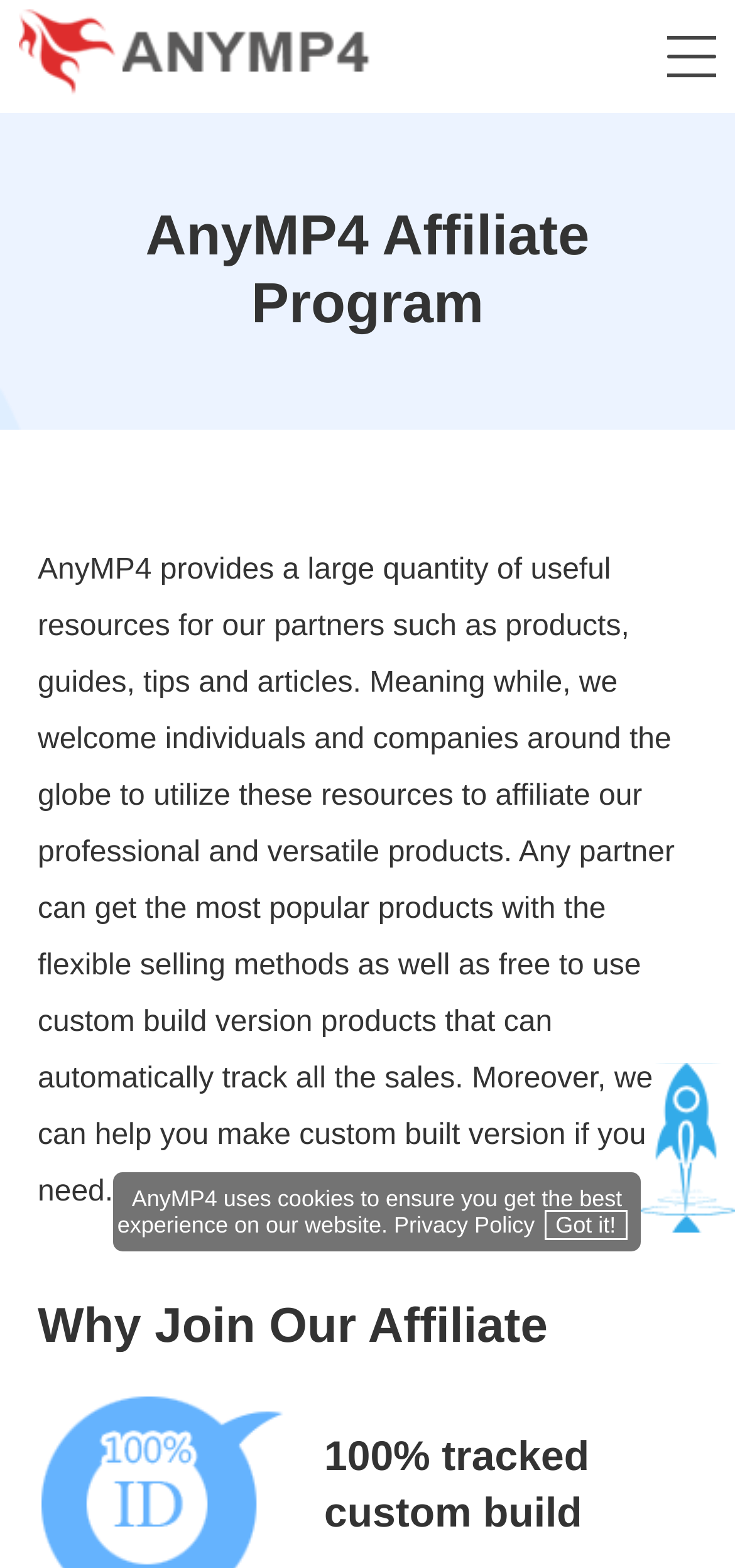Describe all the visual and textual components of the webpage comprehensively.

The webpage is about the AnyMP4 affiliate program, where individuals and companies can partner with AnyMP4 Studio to generate revenue. At the top left corner, there is a link to the AnyMP4 logo, which is an image. Below the logo, there is a heading that reads "AnyMP4 Affiliate Program". 

Following the heading, there is a block of text that explains the benefits of joining the affiliate program, including access to resources such as products, guides, and articles, as well as flexible selling methods and custom-built version products. 

Further down, there is a heading that asks "Why Join Our Affiliate" and another heading that highlights the "100% tracked custom build" feature. 

At the bottom of the page, there is a layout table that contains a message about AnyMP4's use of cookies to ensure the best experience on their website. Next to this message, there is a link to the "Privacy Policy" and a button that says "Got it!".